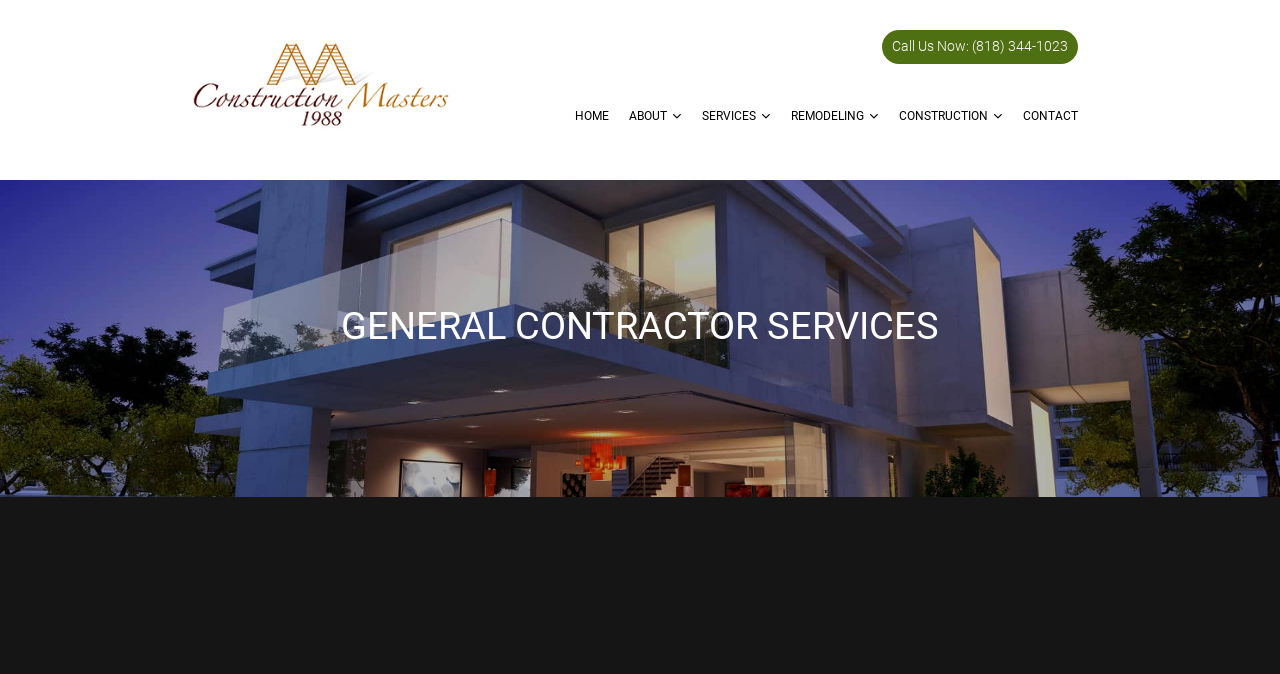What is the purpose of the 'CONTACT' link?
Please respond to the question with a detailed and well-explained answer.

The 'CONTACT' link is located at the top right of the webpage, and its purpose is to allow users to contact the company, likely to inquire about their services or to request a quote.